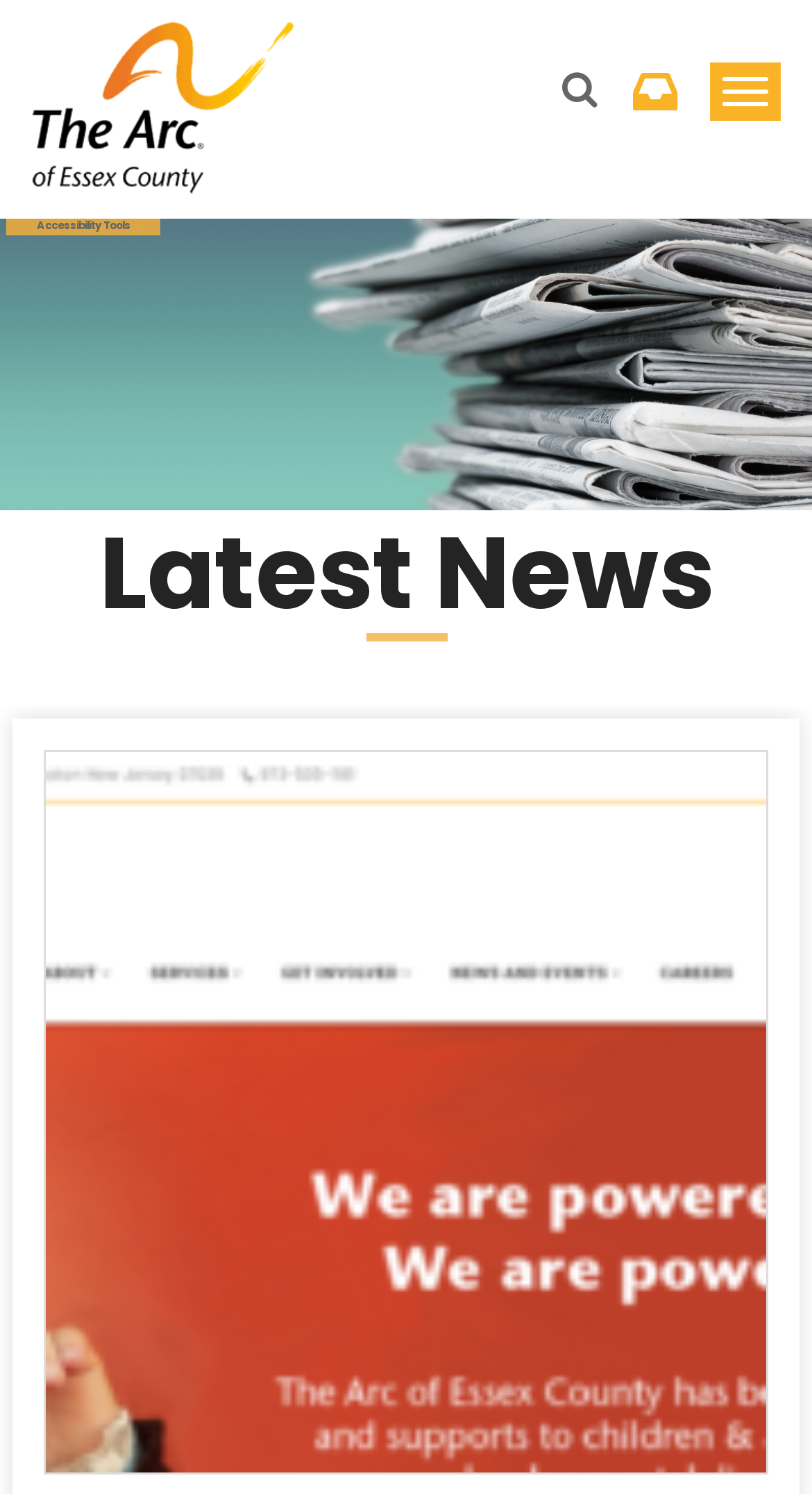Describe all significant elements and features of the webpage.

The webpage is about news from The Arc of Essex County, with a focus on the latest news. At the top right corner, there is a button to toggle navigation, which is not currently expanded. Next to it, there is a link to the organization's homepage, accompanied by an image with the same name. 

On the top right side, there are two icons, one representing search and the other representing accessibility tools, which leads to a separate link when clicked. 

Below the top section, there is a heading that reads "Latest News". Under this heading, there is a news article titled "The Arc of Essex County Launches New and Accessible Website", which includes an image related to the article.